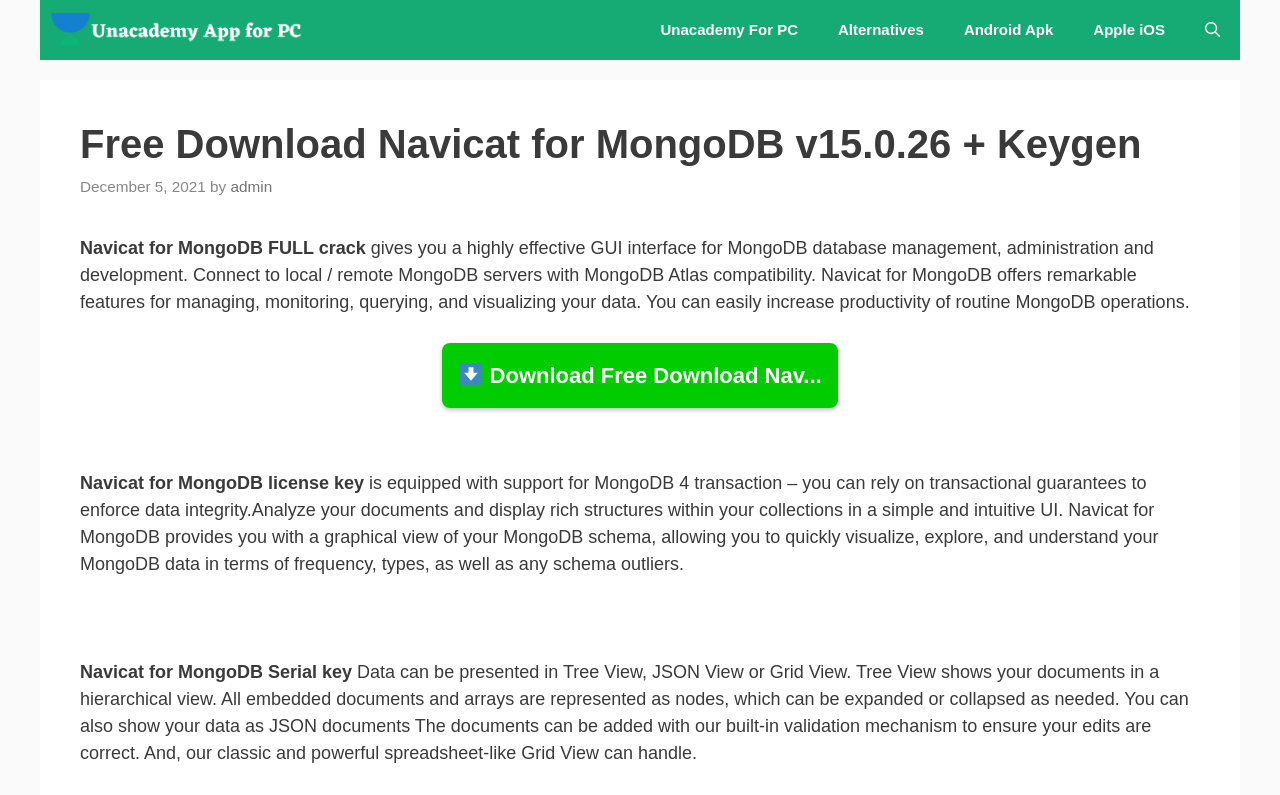Identify the bounding box of the UI element that matches this description: "admin".

[0.18, 0.223, 0.213, 0.245]